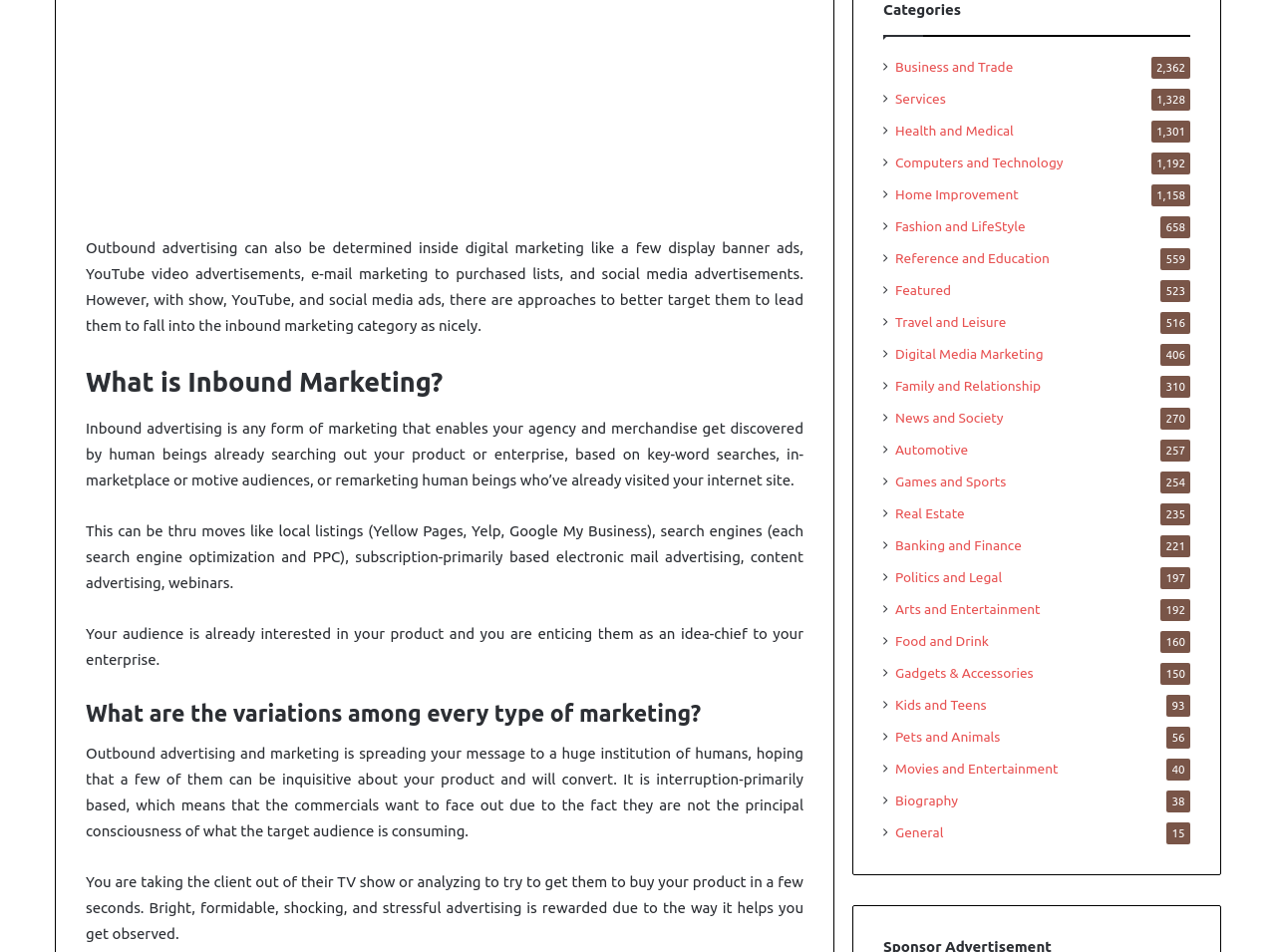Use a single word or phrase to respond to the question:
How many articles are there in the Computers and Technology category?

1,192